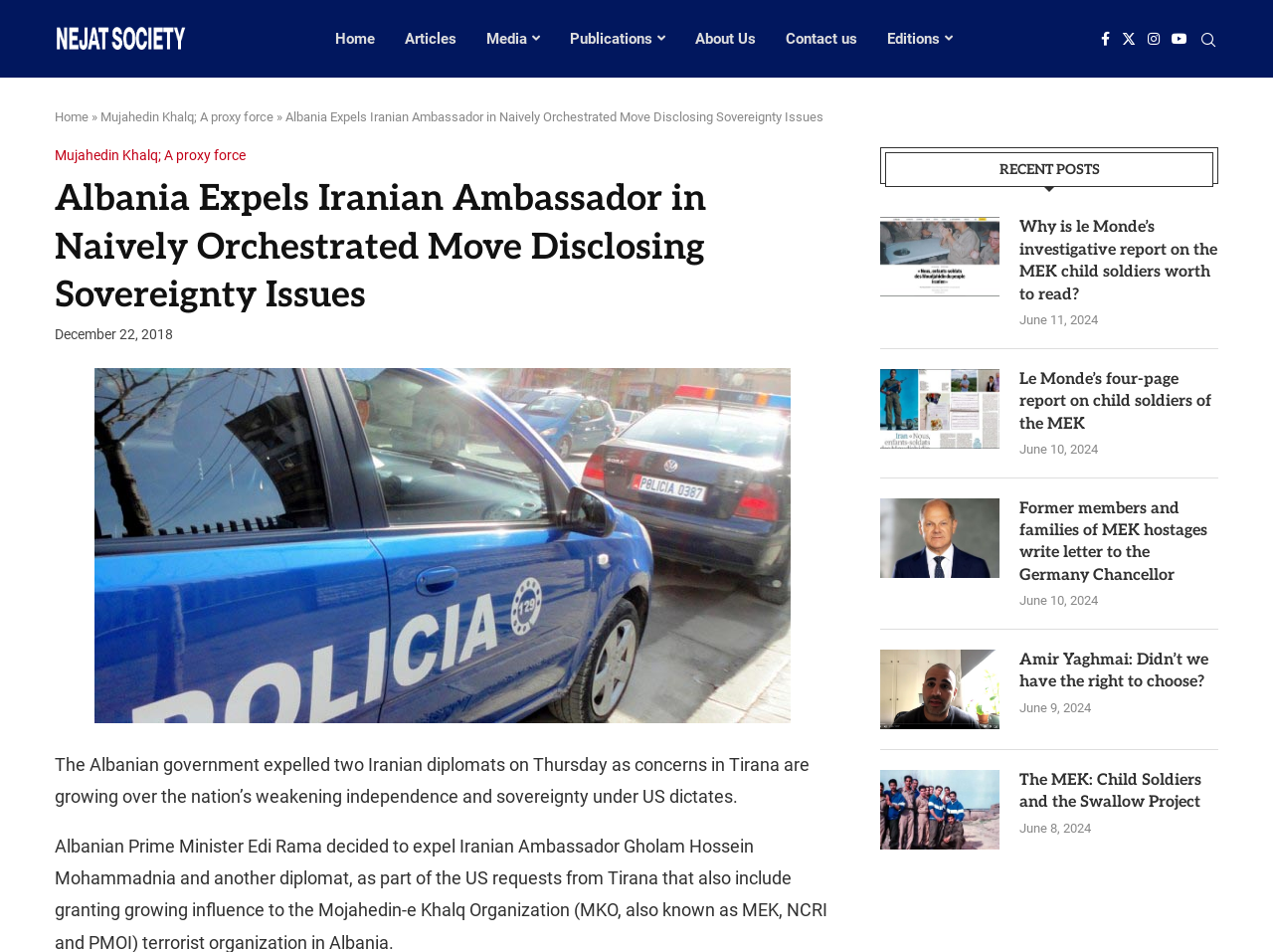Please specify the bounding box coordinates of the clickable region necessary for completing the following instruction: "Read the article 'Albania Expels Iranian Ambassador in Naively Orchestrated Move Disclosing Sovereignty Issues'". The coordinates must consist of four float numbers between 0 and 1, i.e., [left, top, right, bottom].

[0.224, 0.115, 0.647, 0.131]